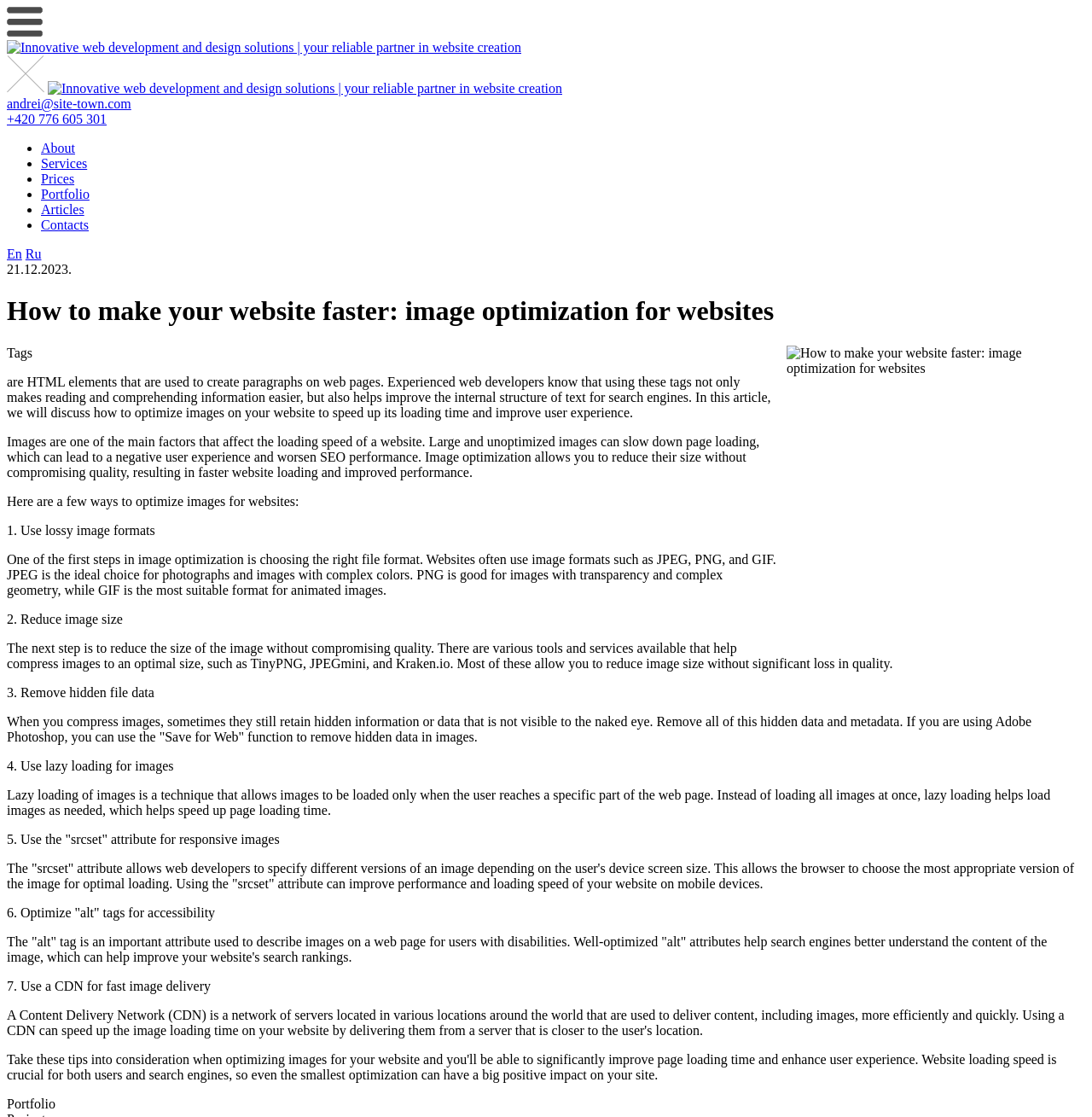Carefully examine the image and provide an in-depth answer to the question: What is the ideal image format for photographs?

According to the webpage, JPEG is the ideal choice for photographs and images with complex colors, as stated in the paragraph that starts with '1. Use lossy image formats'.